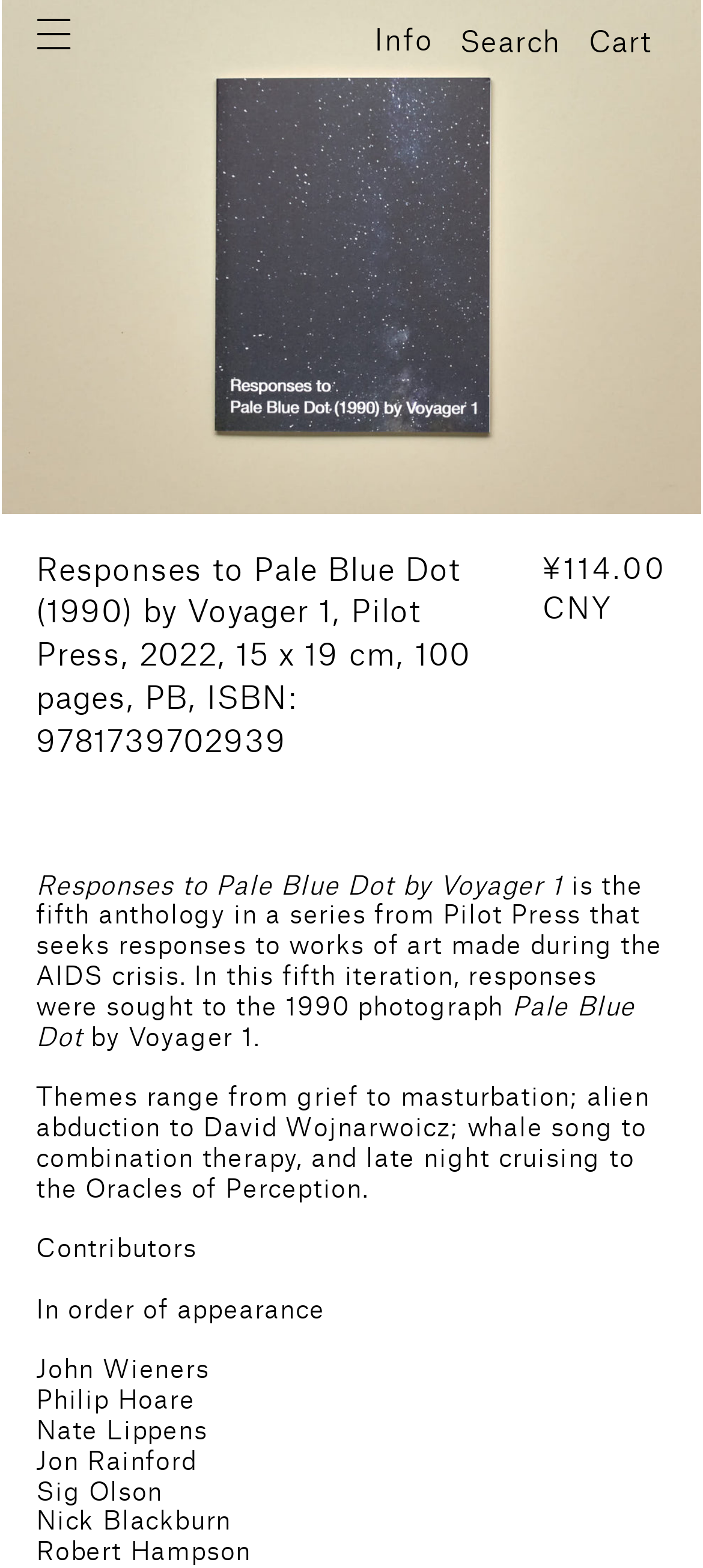Answer the question using only a single word or phrase: 
What is the format of the book?

PB